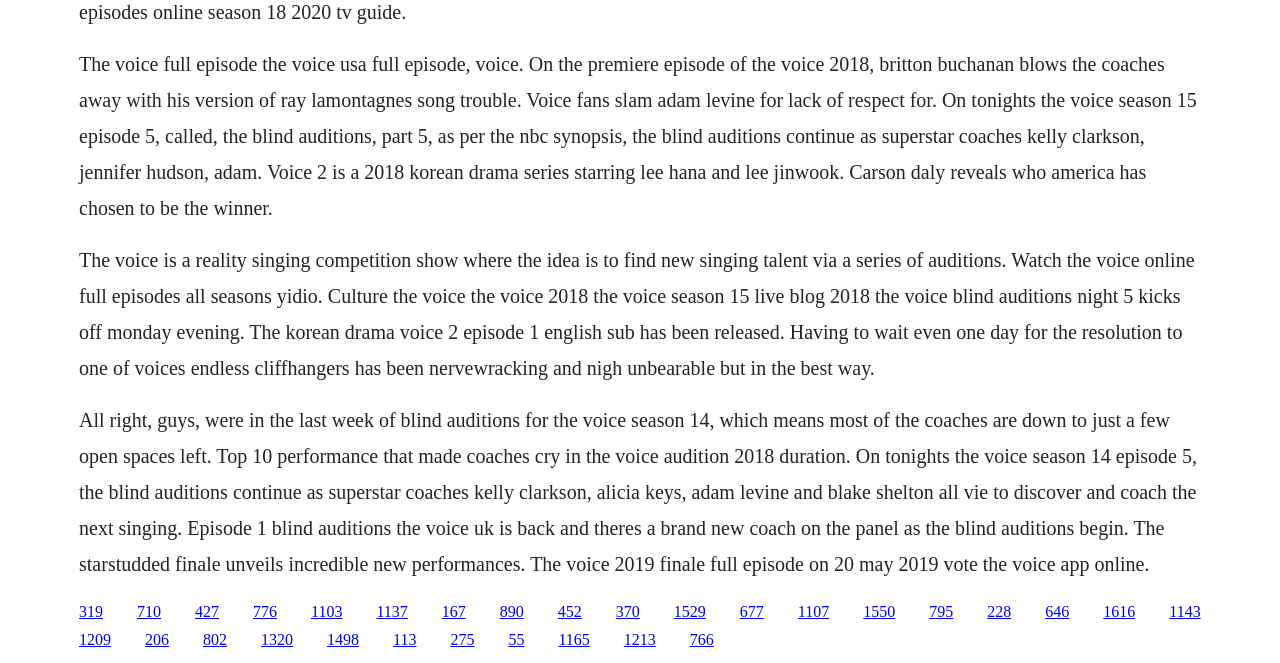Answer in one word or a short phrase: 
What is the name of the Korean drama series mentioned on the webpage?

Voice 2